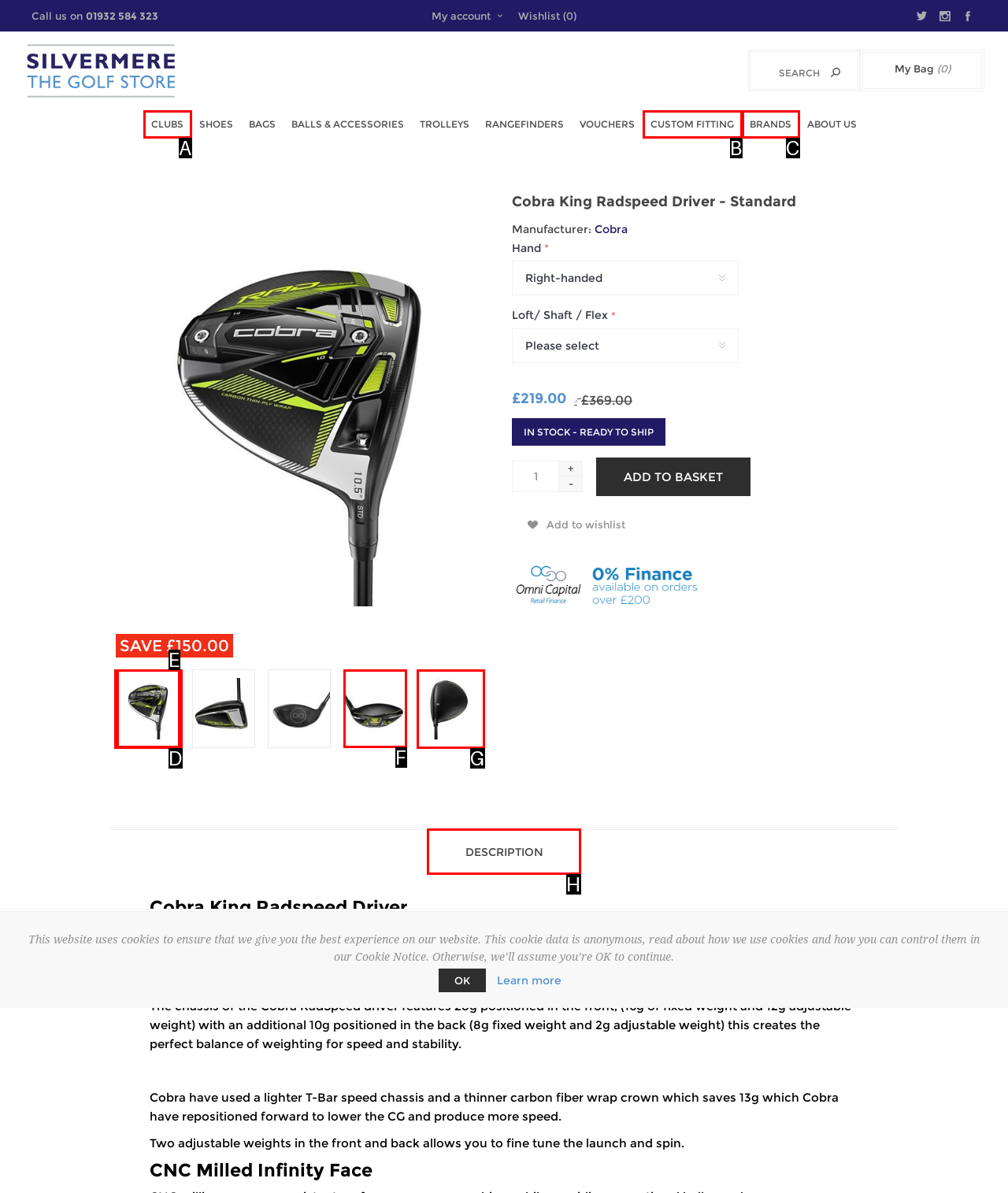Please indicate which HTML element should be clicked to fulfill the following task: View product description. Provide the letter of the selected option.

H